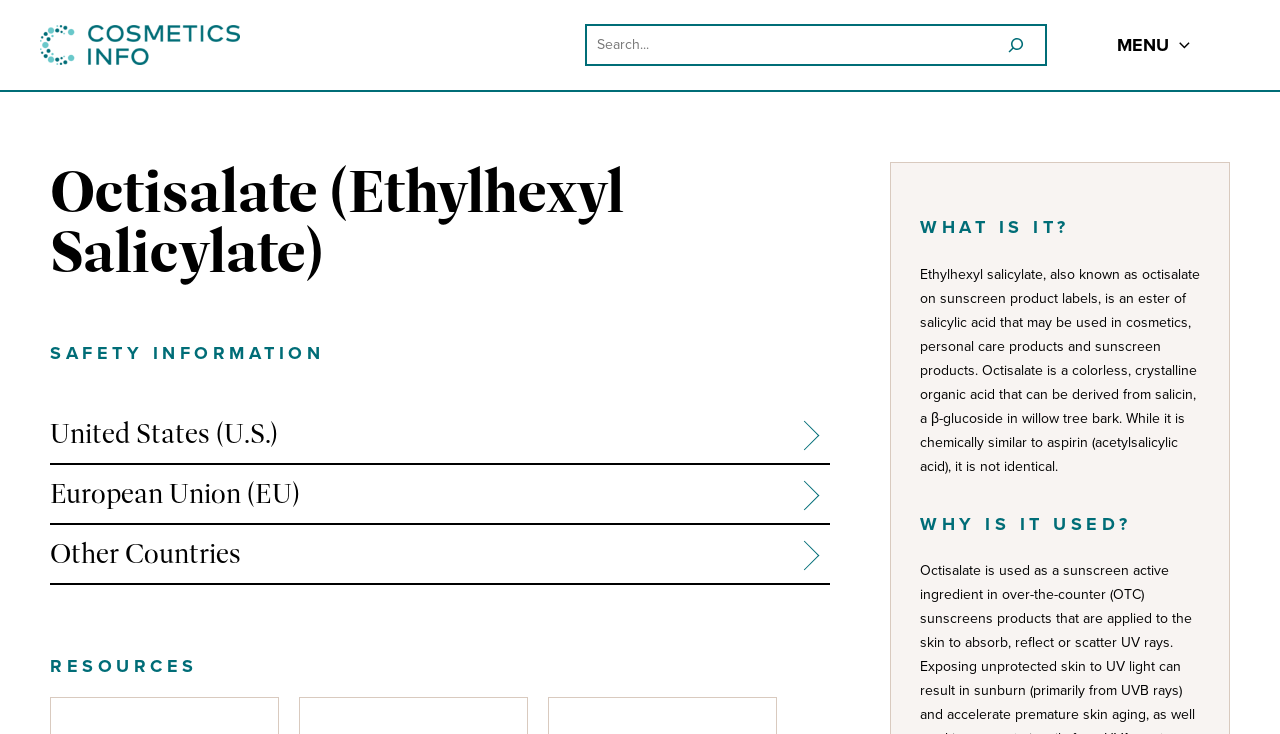Based on the image, give a detailed response to the question: How many regions are listed for safety information?

The webpage lists three regions for safety information: United States (U.S.), European Union (EU), and Other Countries, which are represented by checkboxes.